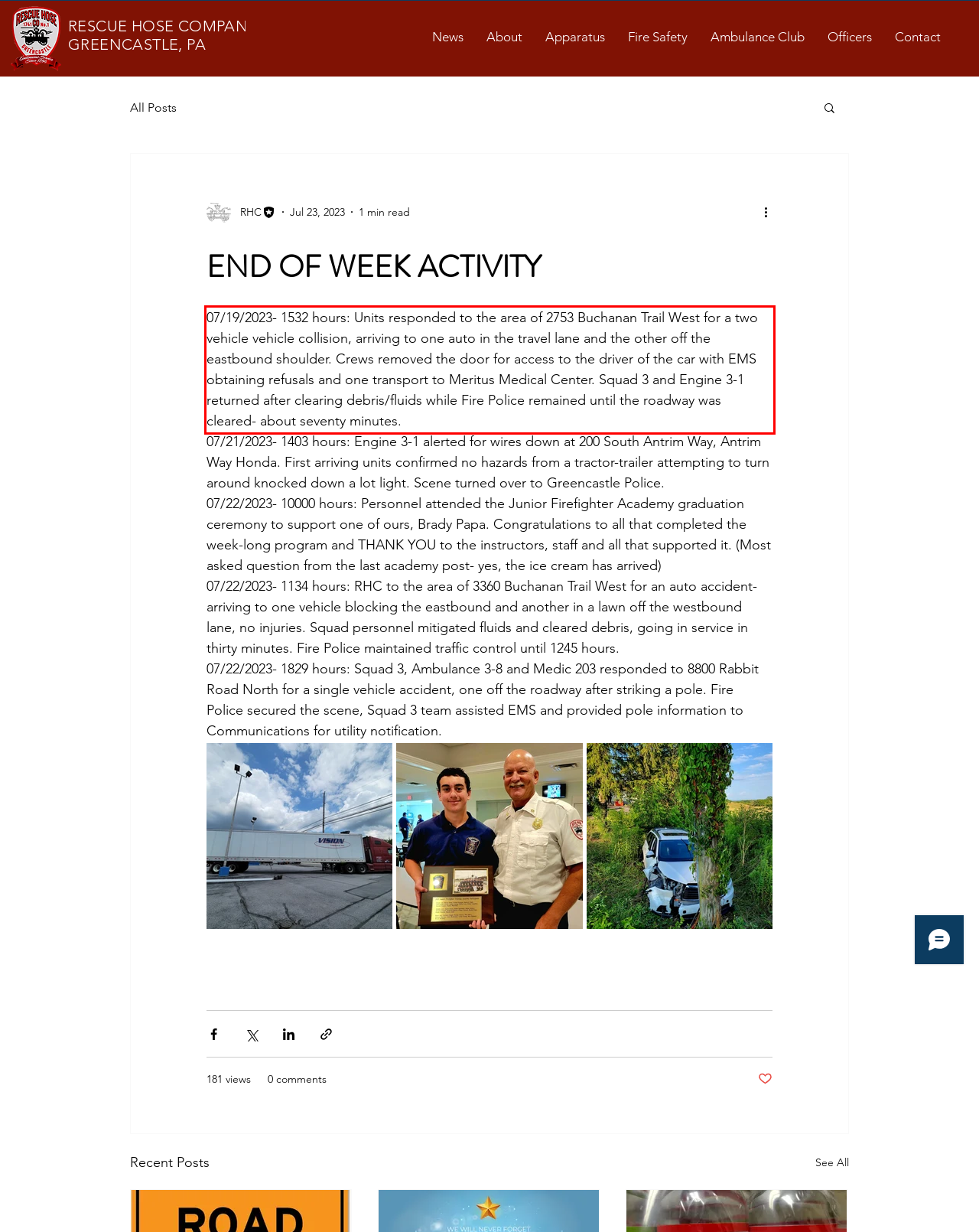Using OCR, extract the text content found within the red bounding box in the given webpage screenshot.

07/19/2023- 1532 hours: Units responded to the area of 2753 Buchanan Trail West for a two vehicle vehicle collision, arriving to one auto in the travel lane and the other off the eastbound shoulder. Crews removed the door for access to the driver of the car with EMS obtaining refusals and one transport to Meritus Medical Center. Squad 3 and Engine 3-1 returned after clearing debris/fluids while Fire Police remained until the roadway was cleared- about seventy minutes.